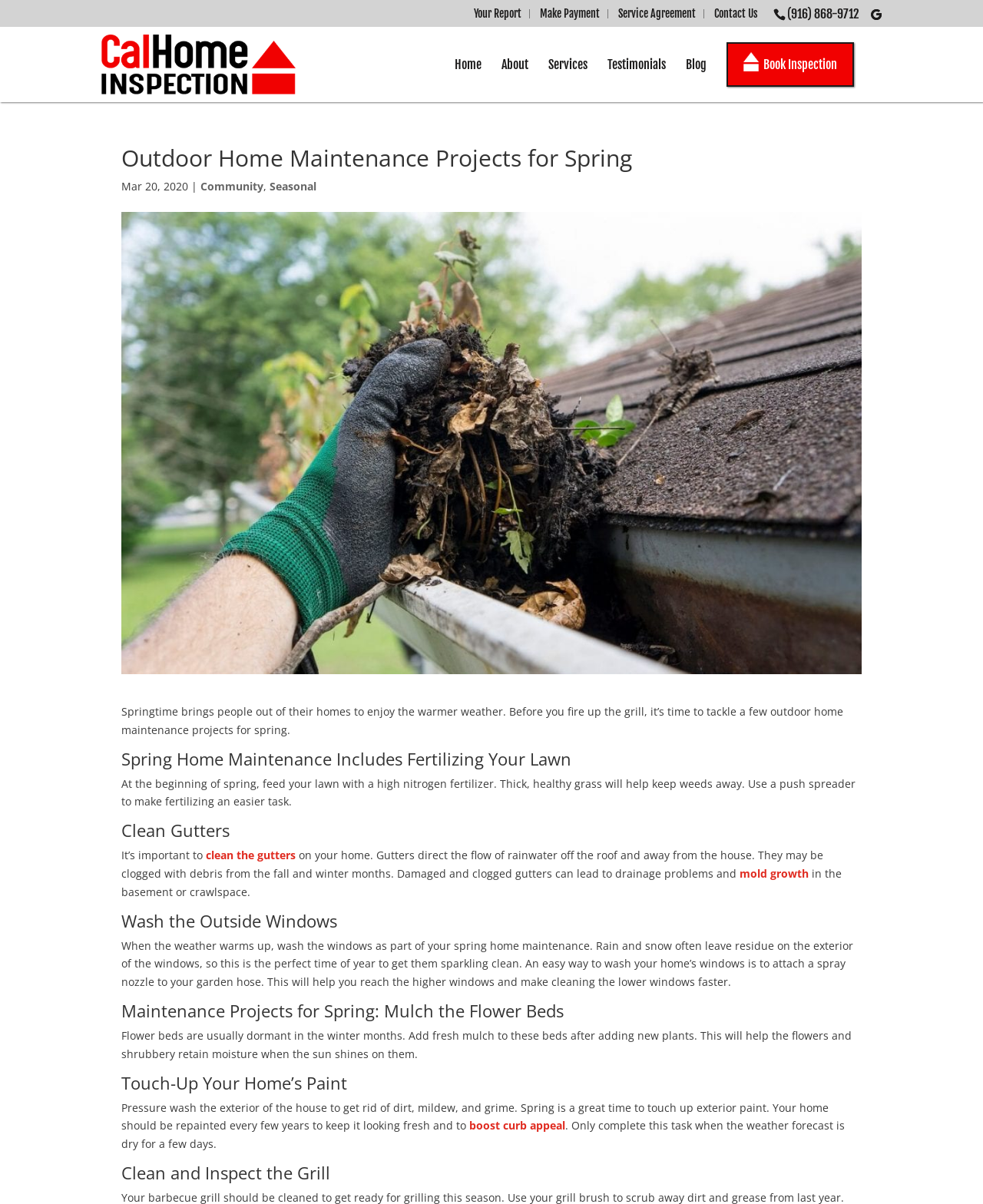Summarize the webpage comprehensively, mentioning all visible components.

The webpage is about outdoor home maintenance projects for spring. At the top, there is a header section with a logo of Cal Home Inspection on the left and several links to the right, including "Home", "About", "Services", "Testimonials", "Blog", and "Book Inspection". Below the header, there is a main content section.

The main content section starts with a heading "Outdoor Home Maintenance Projects for Spring" followed by a date "Mar 20, 2020" and two links "Community" and "Seasonal". Below these, there is an image related to gutter cleaning, which is one of the important maintenance projects for spring.

The main content is divided into several sections, each with a heading and a brief description. The sections are: "Spring Home Maintenance Includes Fertilizing Your Lawn", "Clean Gutters", "Wash the Outside Windows", "Maintenance Projects for Spring: Mulch the Flower Beds", "Touch-Up Your Home’s Paint", and "Clean and Inspect the Grill". Each section provides a brief description of the task and its importance.

On the top right corner, there are several links, including a phone number, "Google", "Your Report", "Make Payment", "Service Agreement", and "Contact Us".